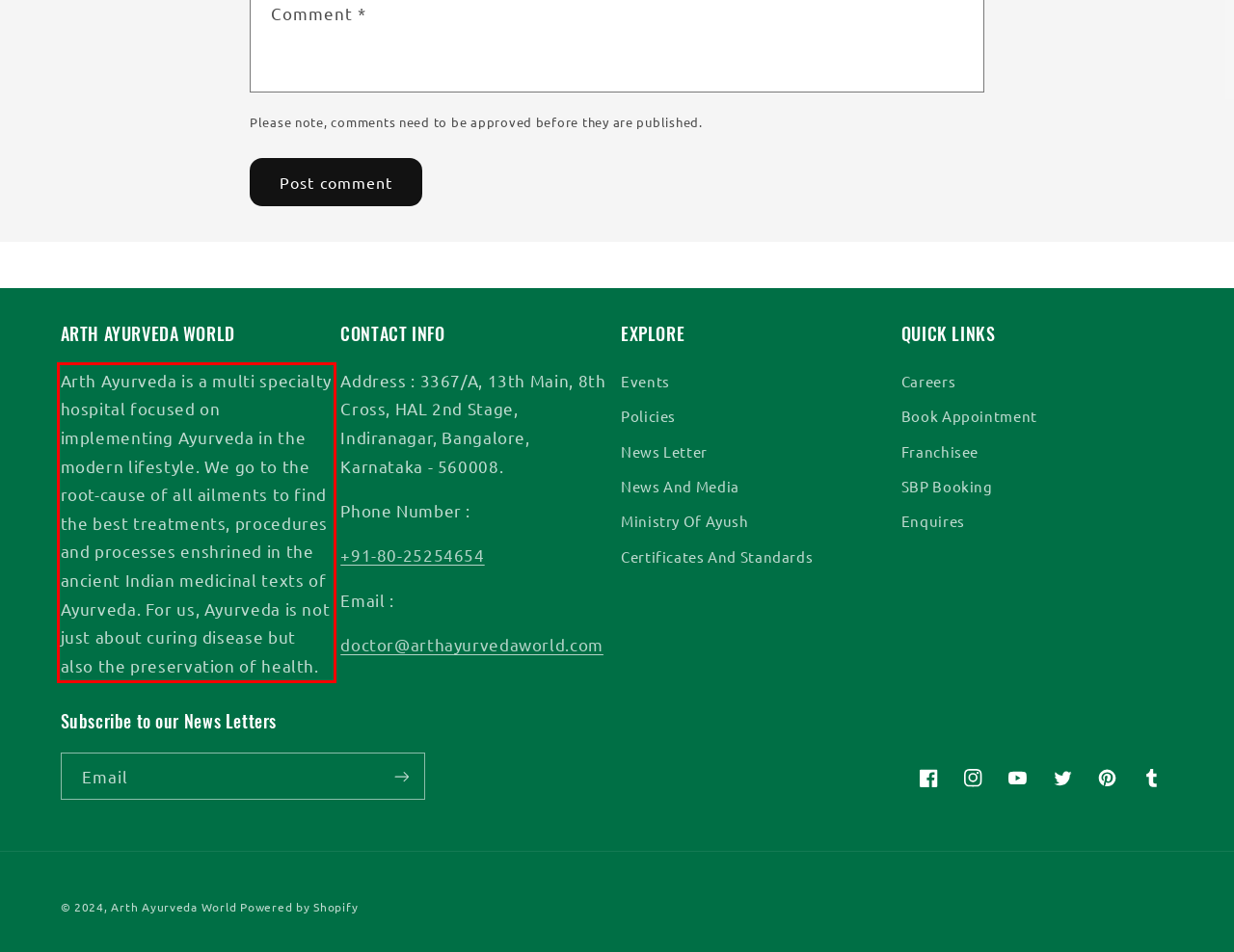From the provided screenshot, extract the text content that is enclosed within the red bounding box.

Arth Ayurveda is a multi specialty hospital focused on implementing Ayurveda in the modern lifestyle. We go to the root-cause of all ailments to find the best treatments, procedures and processes enshrined in the ancient Indian medicinal texts of Ayurveda. For us, Ayurveda is not just about curing disease but also the preservation of health.